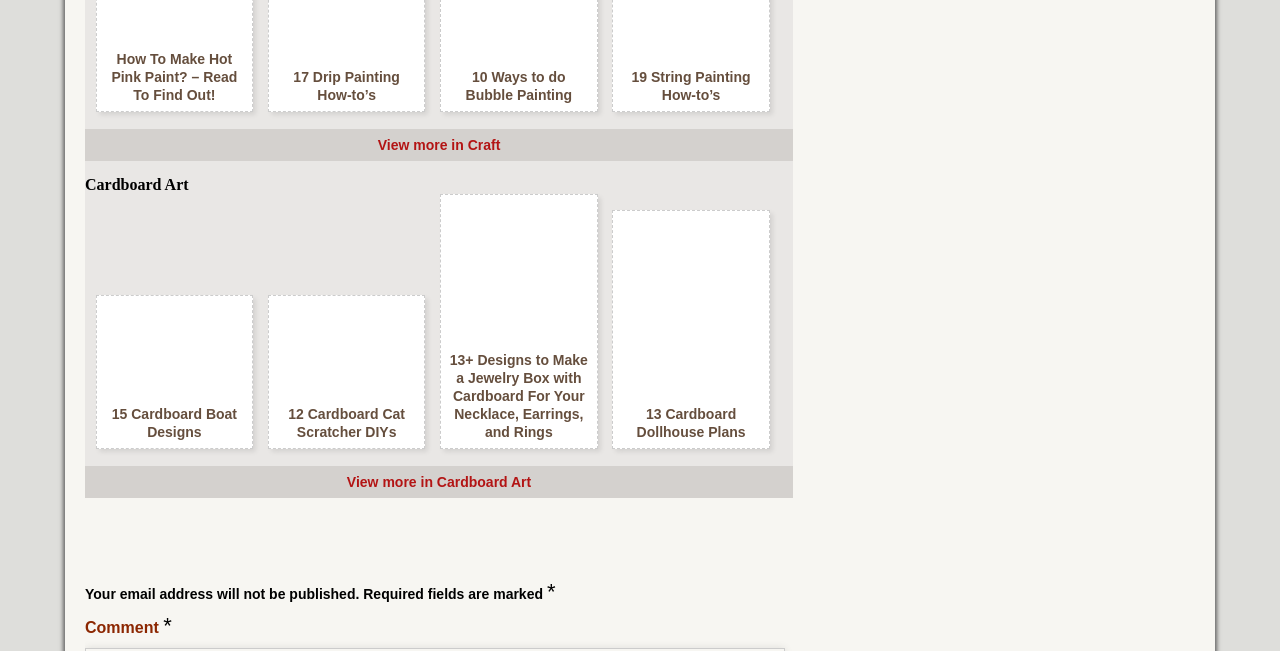Using the provided element description: "12 Cardboard Cat Scratcher DIYs", determine the bounding box coordinates of the corresponding UI element in the screenshot.

[0.225, 0.624, 0.316, 0.676]